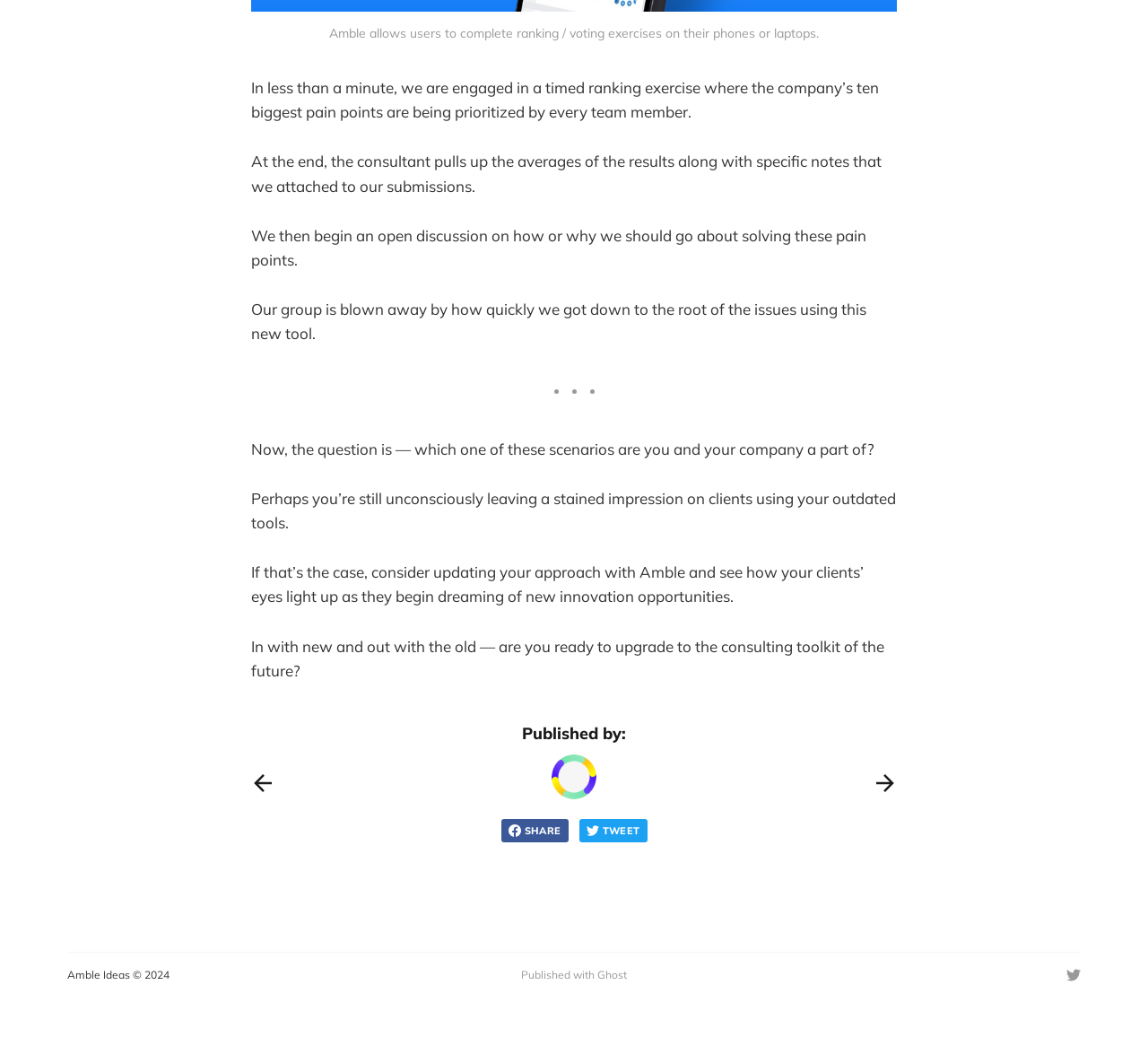What is the purpose of the timed ranking exercise?
Refer to the screenshot and deliver a thorough answer to the question presented.

The timed ranking exercise is used to prioritize the company's ten biggest pain points, which are then discussed by the team members to find solutions.